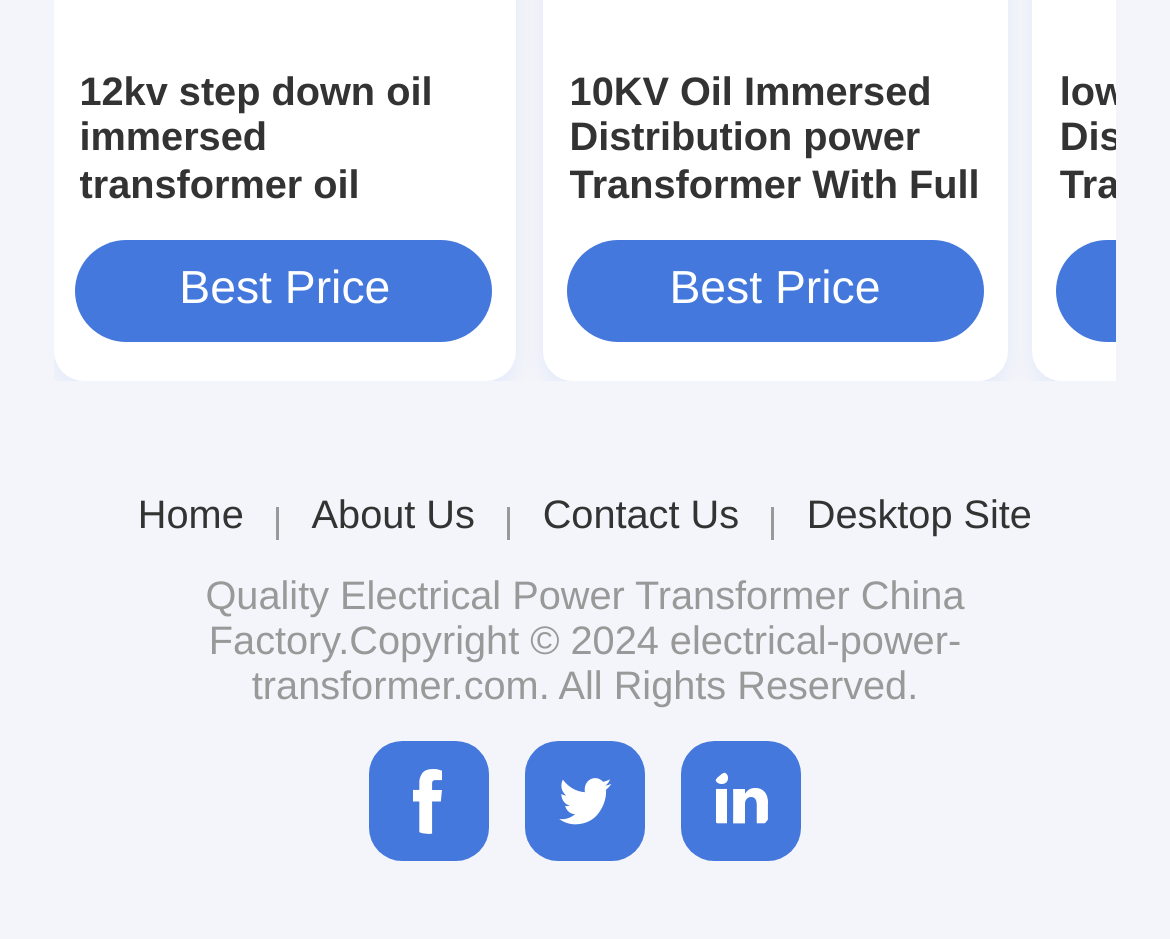Identify the bounding box for the described UI element. Provide the coordinates in (top-left x, top-left y, bottom-right x, bottom-right y) format with values ranging from 0 to 1: Desktop Site

[0.69, 0.525, 0.882, 0.574]